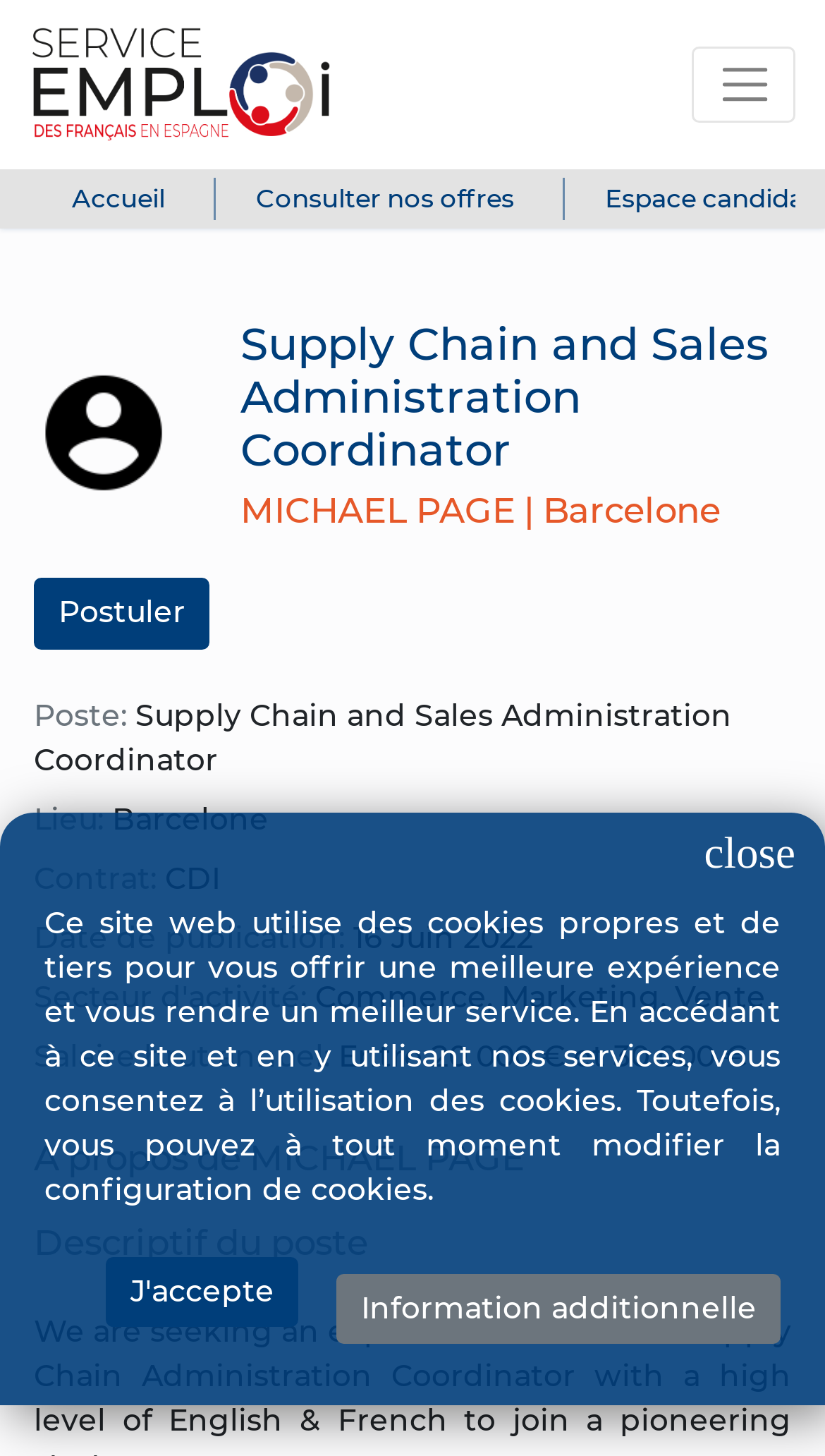Identify the bounding box coordinates of the element that should be clicked to fulfill this task: "Toggle navigation". The coordinates should be provided as four float numbers between 0 and 1, i.e., [left, top, right, bottom].

[0.838, 0.032, 0.964, 0.084]